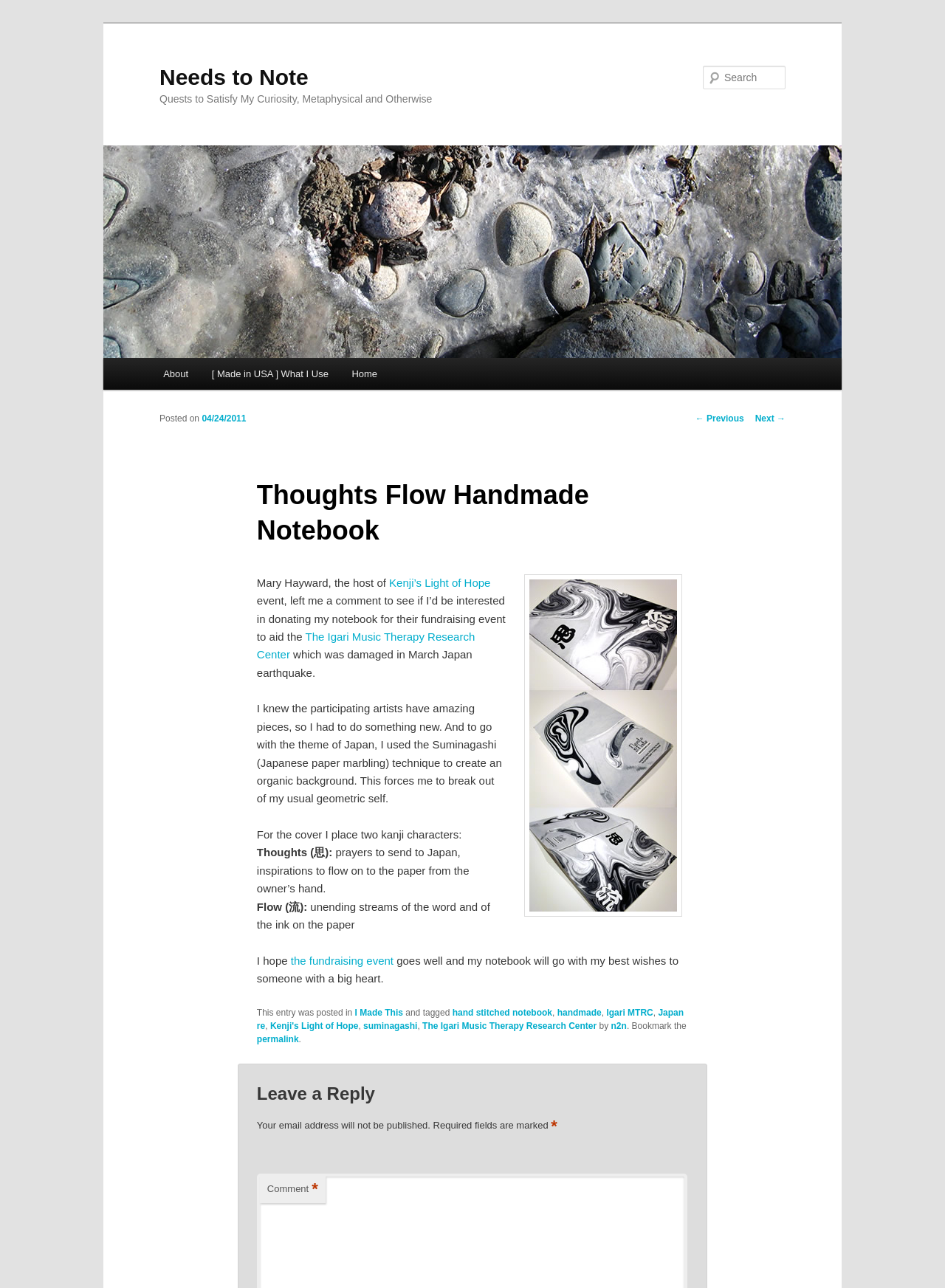What is the name of the music therapy research center?
Give a one-word or short phrase answer based on the image.

The Igari Music Therapy Research Center